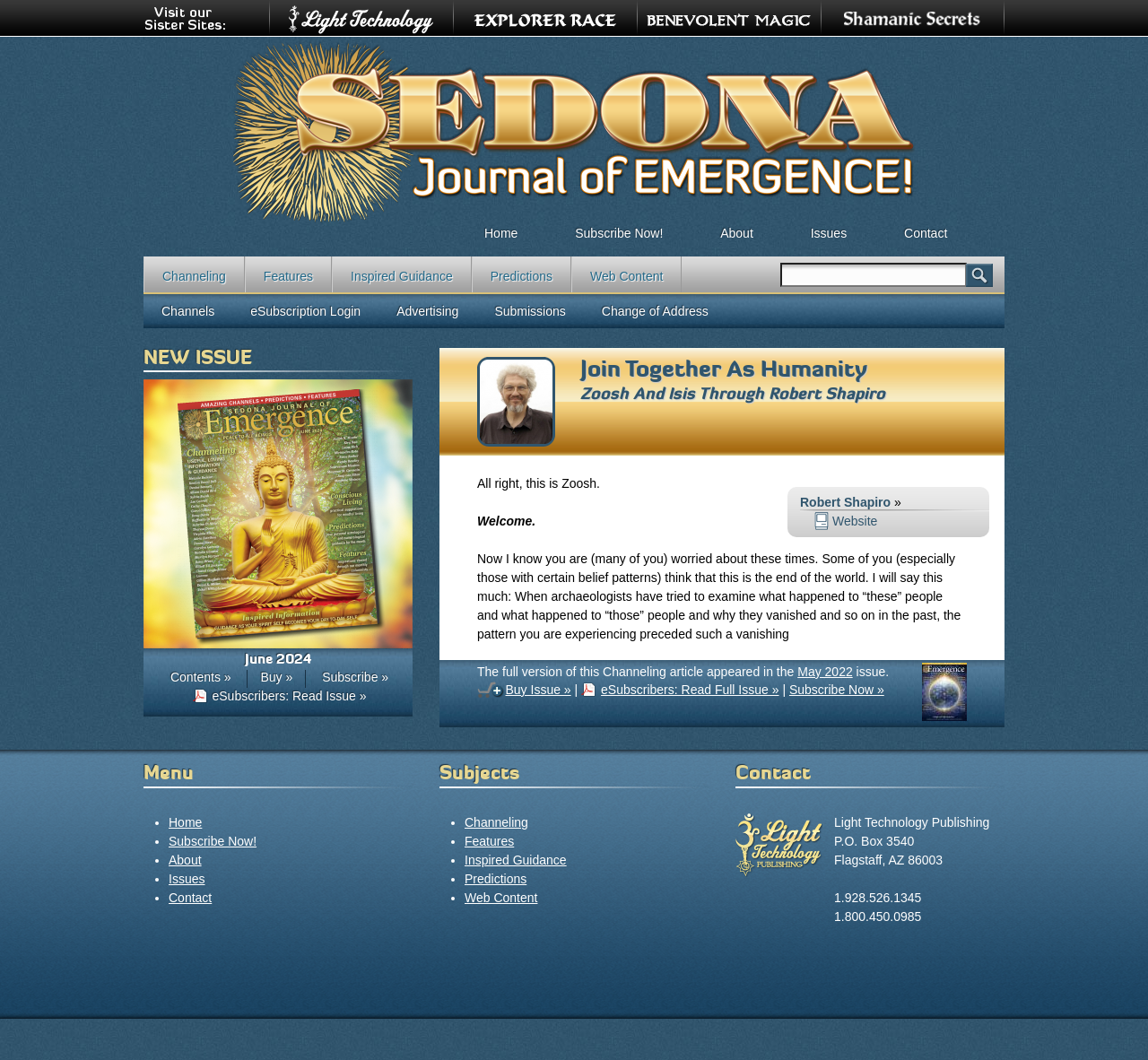What is the issue date of the article?
Refer to the image and respond with a one-word or short-phrase answer.

May 2022